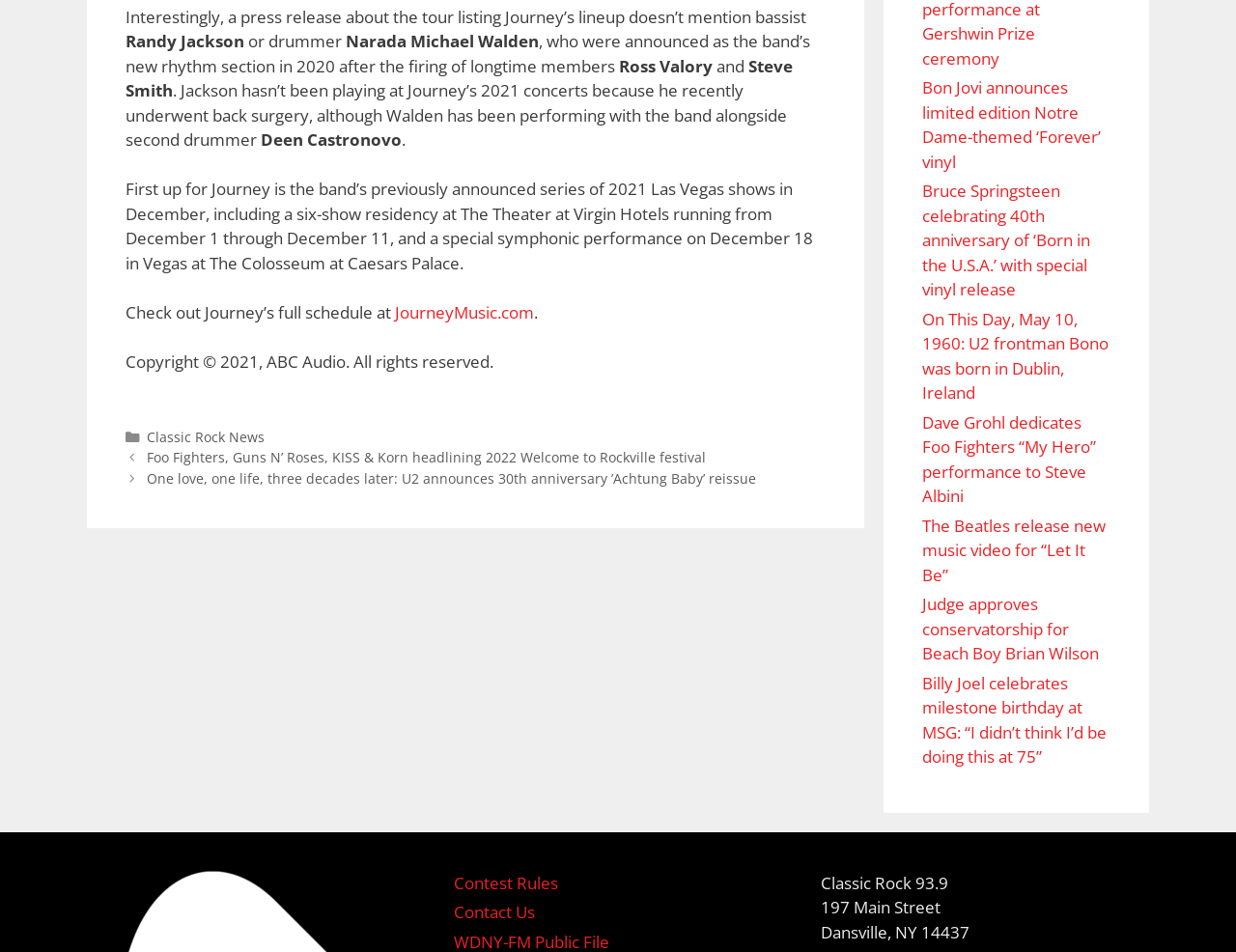Can you give a comprehensive explanation to the question given the content of the image?
Where is Journey's special symphonic performance on December 18?

The article mentions that Journey has a special symphonic performance on December 18 in Vegas at The Colosseum at Caesars Palace.